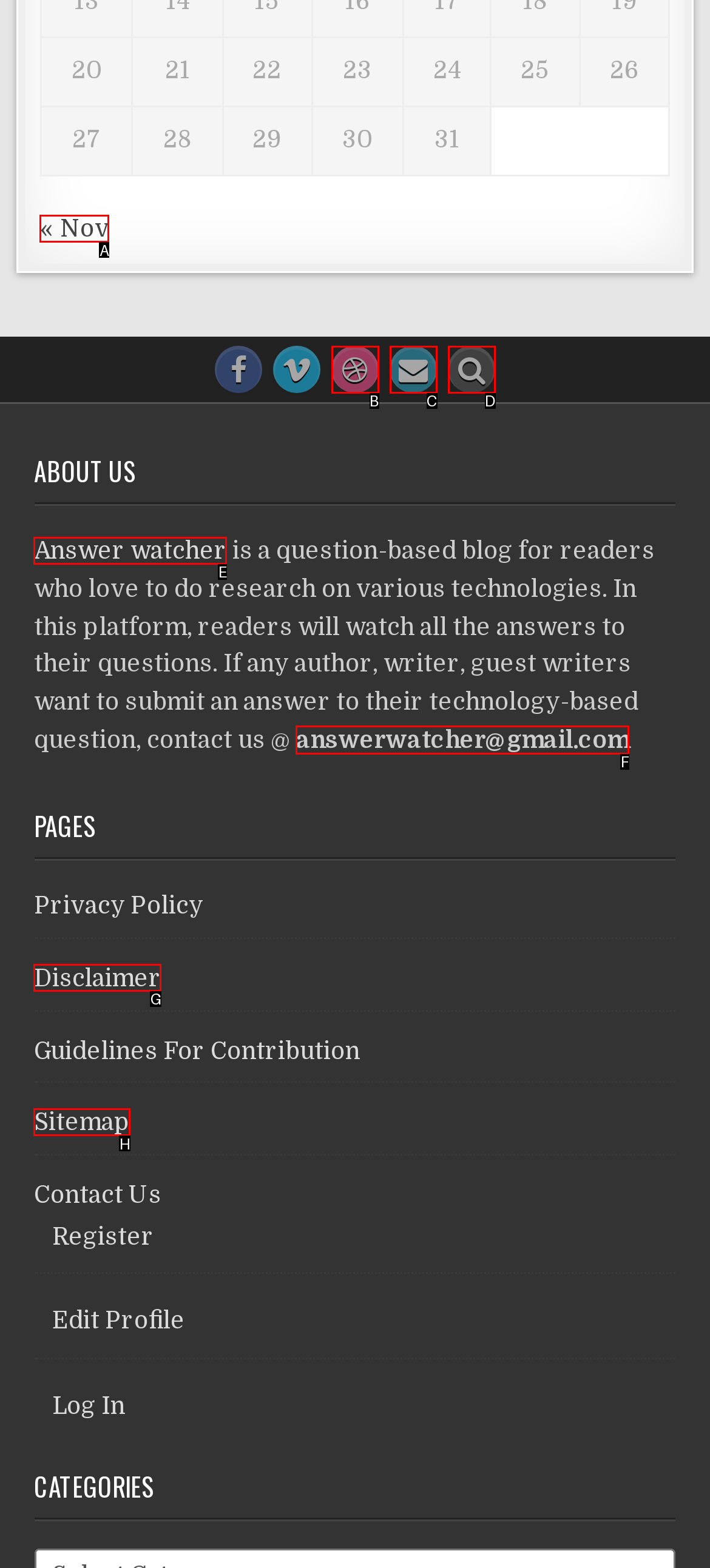Select the correct option from the given choices to perform this task: Contact the website via email. Provide the letter of that option.

F